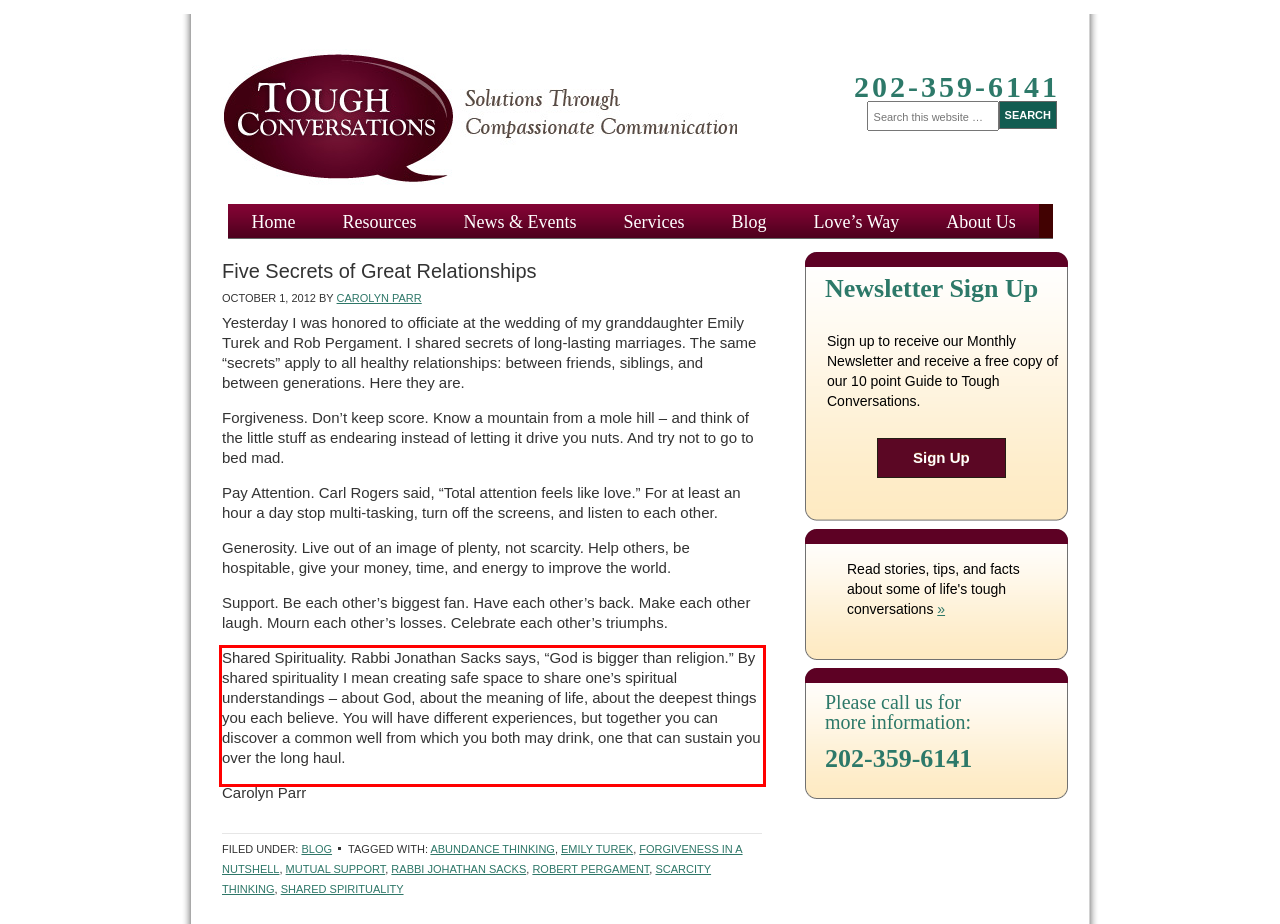Using the provided webpage screenshot, identify and read the text within the red rectangle bounding box.

Shared Spirituality. Rabbi Jonathan Sacks says, “God is bigger than religion.” By shared spirituality I mean creating safe space to share one’s spiritual understandings – about God, about the meaning of life, about the deepest things you each believe. You will have different experiences, but together you can discover a common well from which you both may drink, one that can sustain you over the long haul.